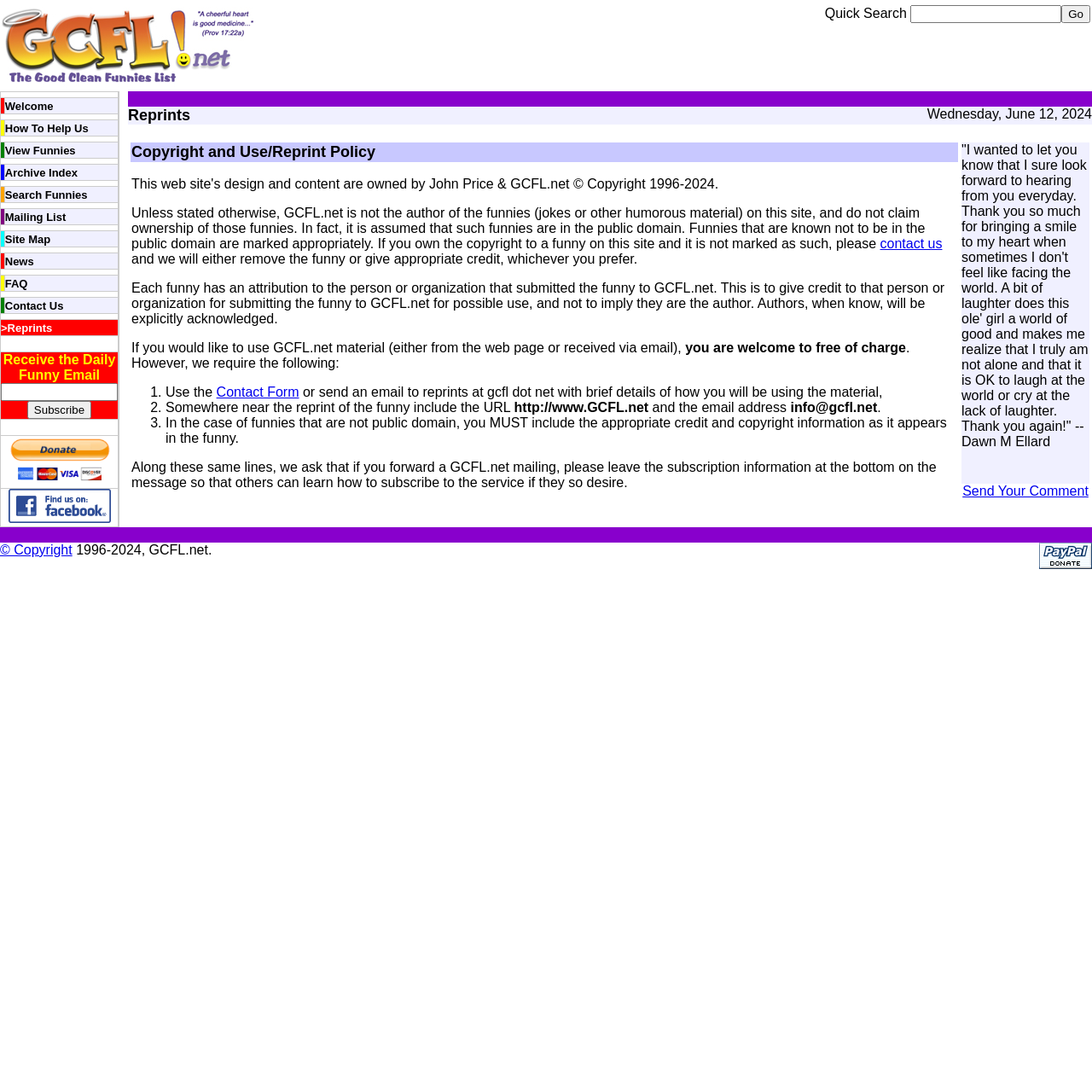Identify the bounding box coordinates of the clickable region necessary to fulfill the following instruction: "Subscribe to the mailing list". The bounding box coordinates should be four float numbers between 0 and 1, i.e., [left, top, right, bottom].

[0.004, 0.191, 0.06, 0.205]